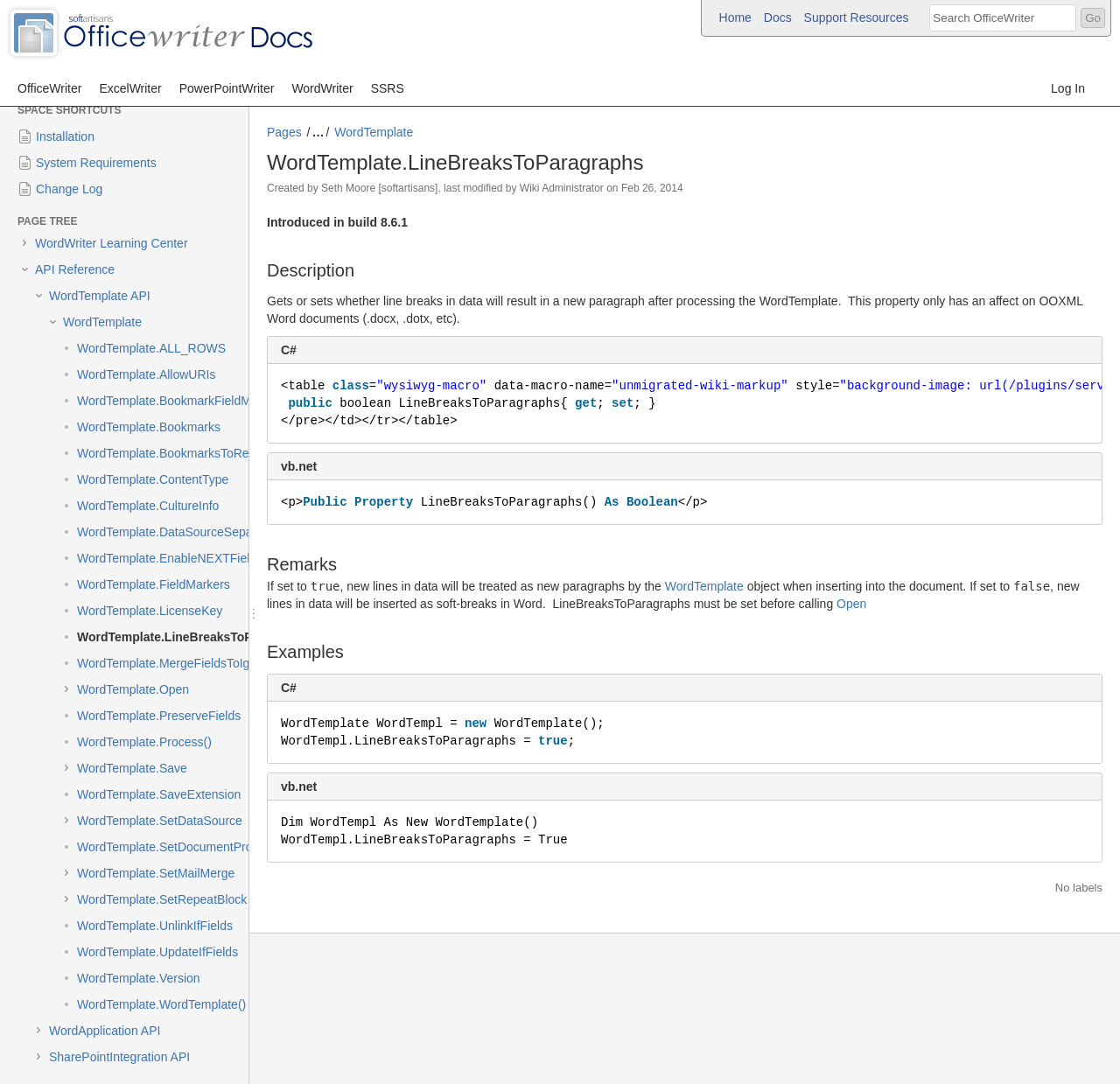What is the title of the current page?
Based on the image, provide your answer in one word or phrase.

WordTemplate.LineBreaksToParagraphs